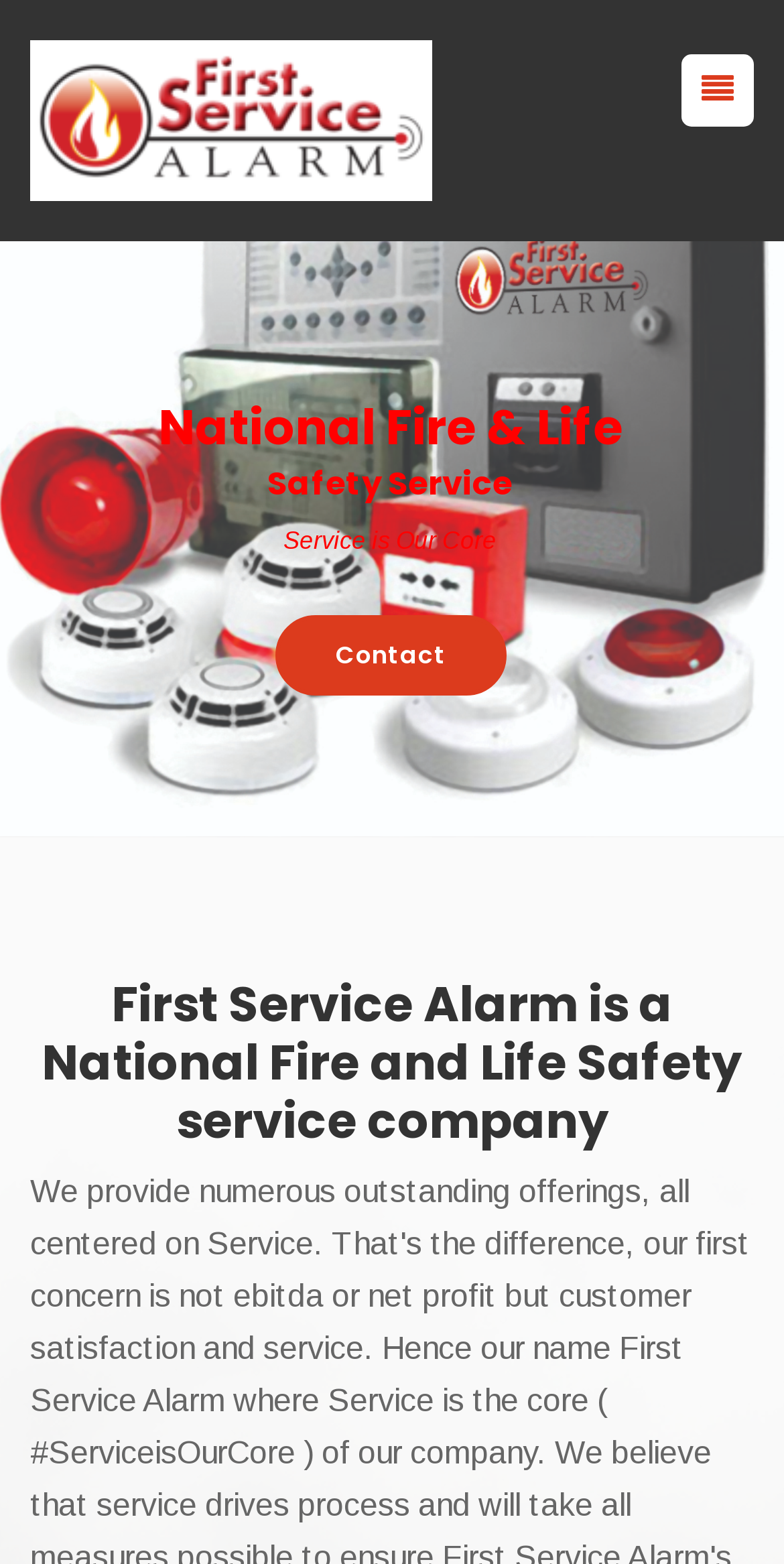Generate a thorough caption detailing the webpage content.

The webpage appears to be the homepage of First Service Alarm, a National Fire and Life Safety service company. At the top left corner, there is a logo image with a link, accompanied by a smaller image of the logo. 

To the right of the logo, the company's initials "N", "F", "r", "&", "L", and "f" are displayed horizontally, forming the abbreviation "NF&L f". Below these initials, the text "Safety Service" is written, followed by the company's motto "Service is Our Core". 

Further to the right, there is a "Contact" button. At the bottom of the page, there is a heading that summarizes the company's services, stating "First Service Alarm is a National Fire and Life Safety service company".